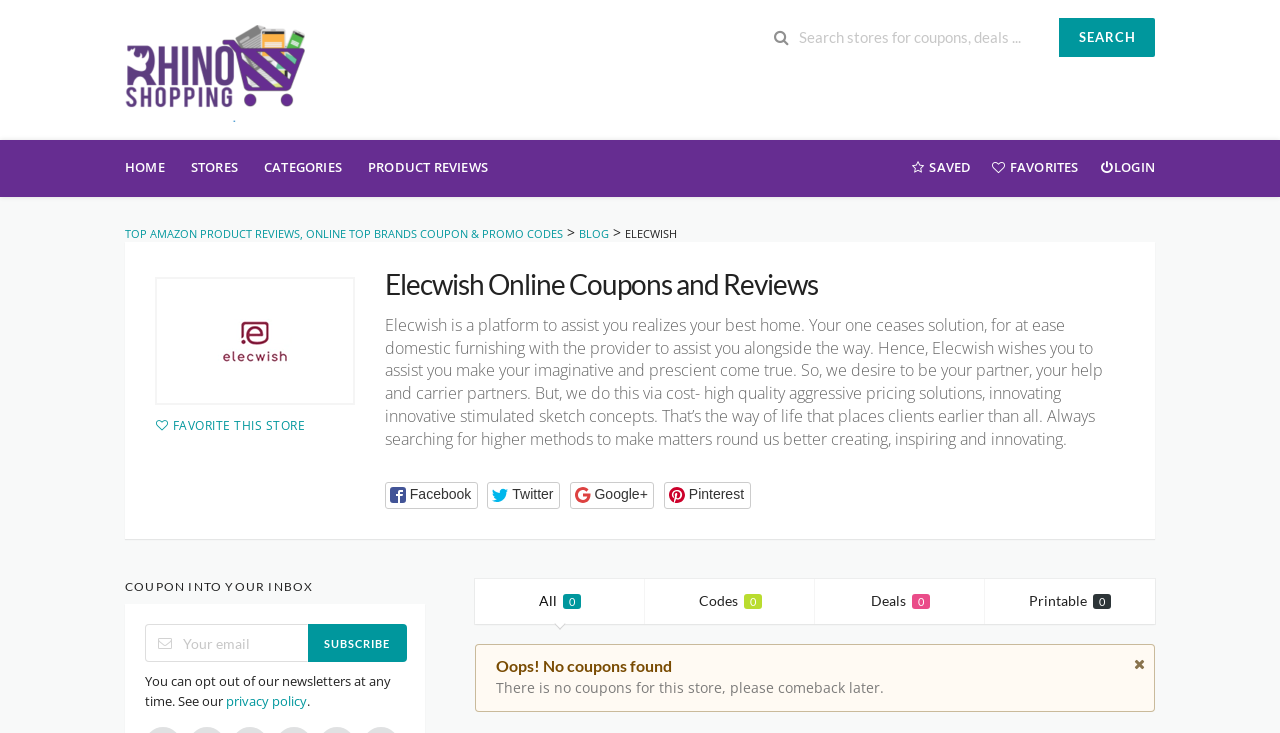Determine the bounding box coordinates of the section I need to click to execute the following instruction: "Subscribe to the newsletter". Provide the coordinates as four float numbers between 0 and 1, i.e., [left, top, right, bottom].

[0.113, 0.852, 0.241, 0.903]